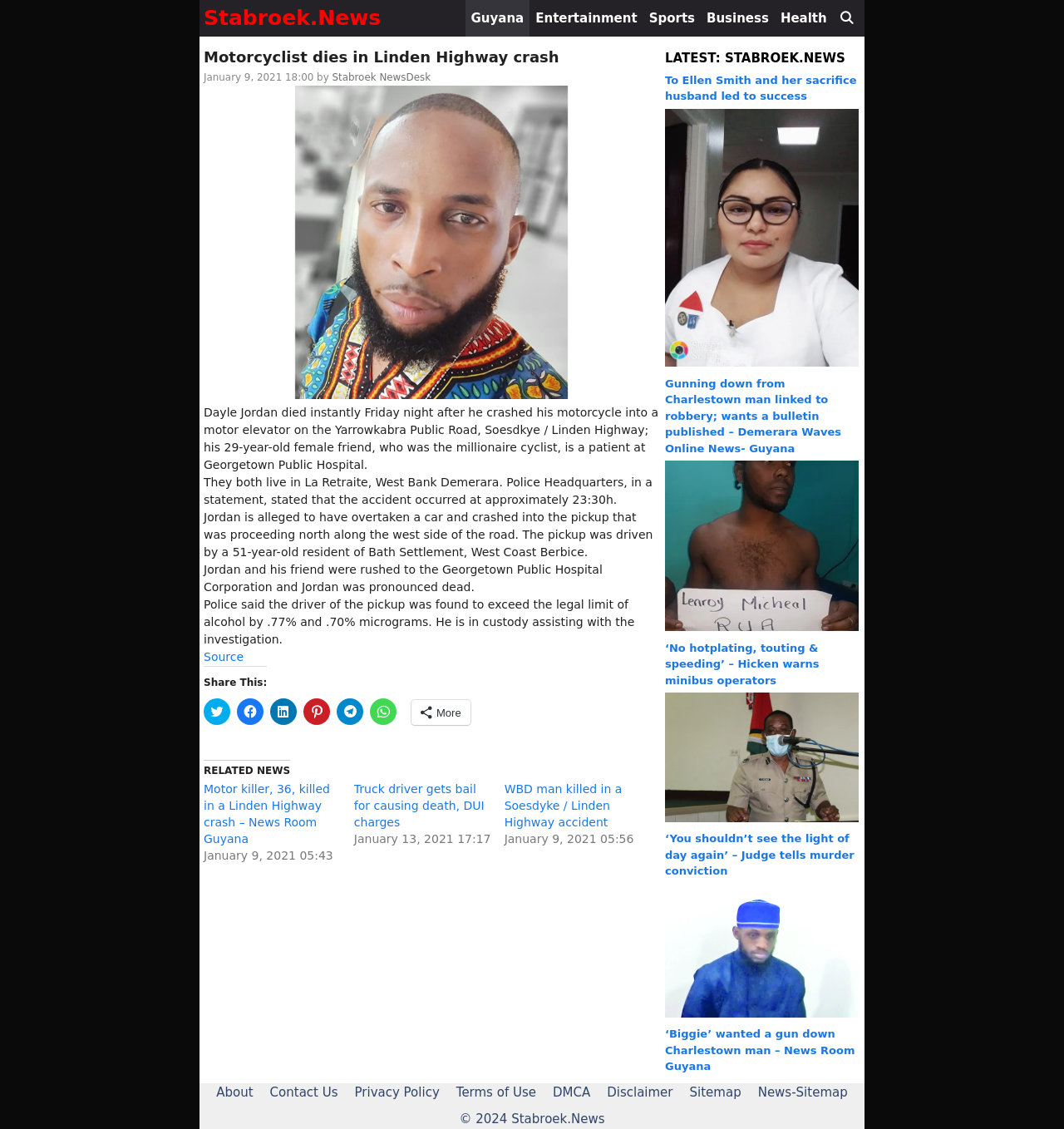Find the bounding box coordinates of the clickable element required to execute the following instruction: "Find us on Google Maps". Provide the coordinates as four float numbers between 0 and 1, i.e., [left, top, right, bottom].

None